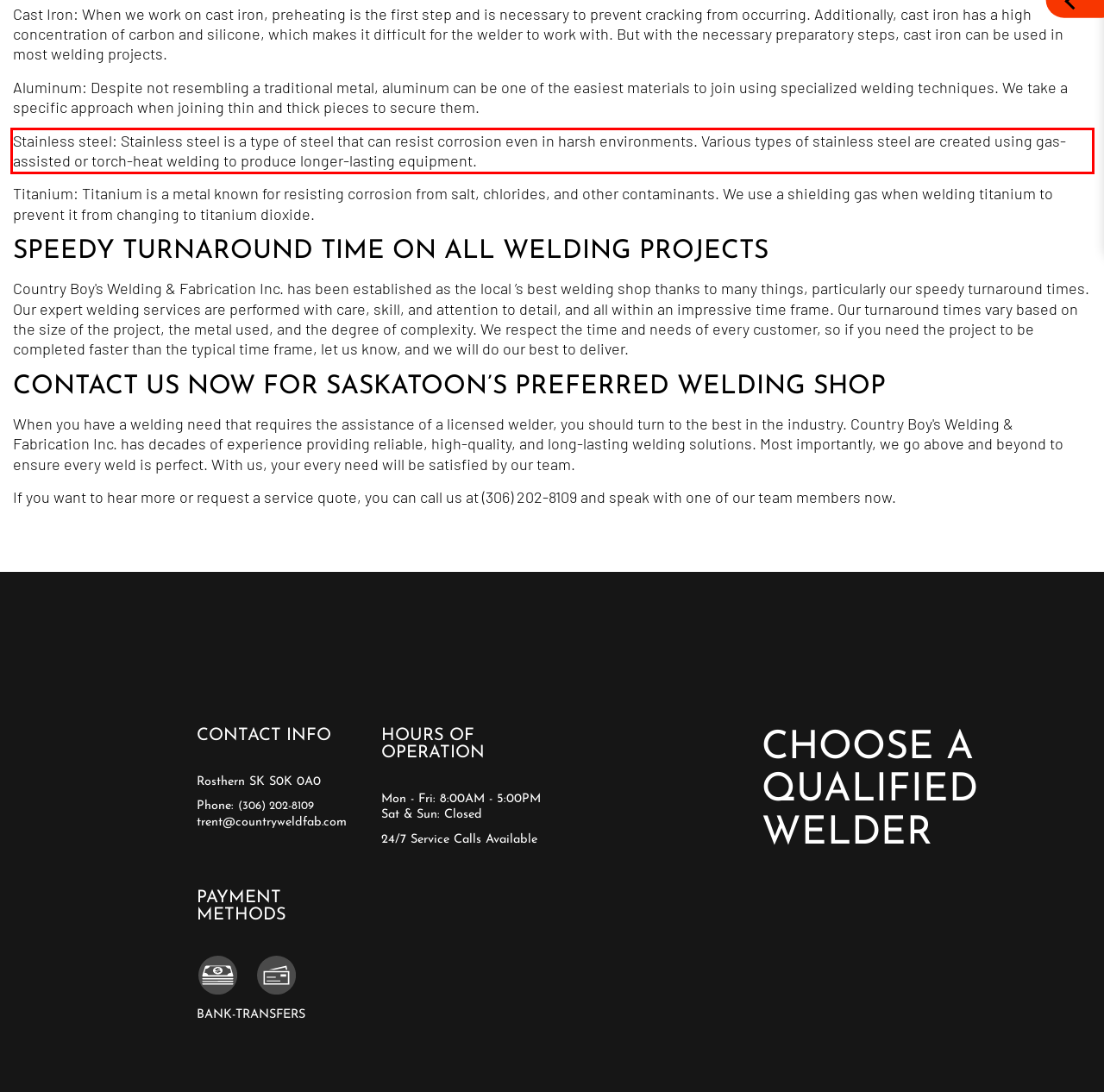With the given screenshot of a webpage, locate the red rectangle bounding box and extract the text content using OCR.

Stainless steel: Stainless steel is a type of steel that can resist corrosion even in harsh environments. Various types of stainless steel are created using gas-assisted or torch-heat welding to produce longer-lasting equipment.